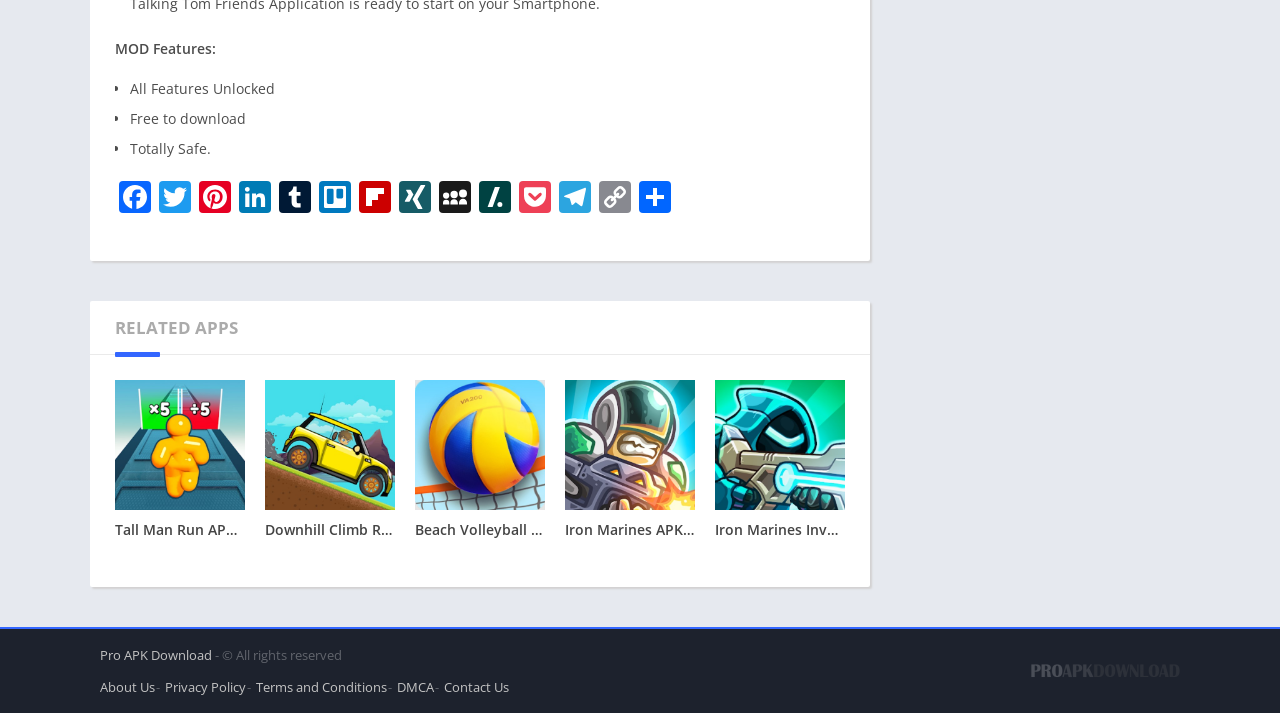Find the bounding box coordinates of the element I should click to carry out the following instruction: "Click on Facebook".

[0.09, 0.254, 0.121, 0.304]